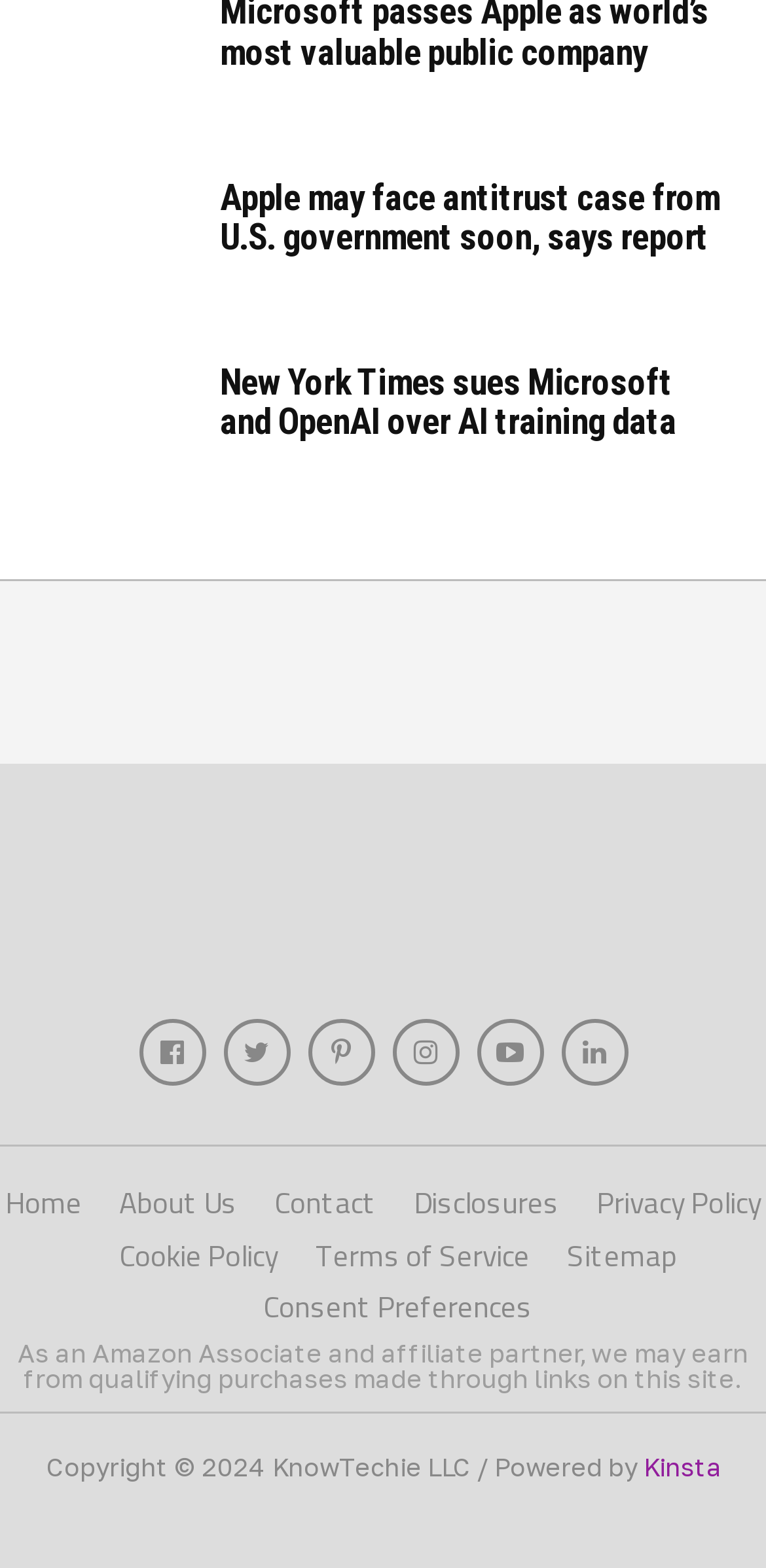Carefully examine the image and provide an in-depth answer to the question: What is the copyright year of the website?

I found the static text 'Copyright © 2024 KnowTechie LLC / Powered by', which indicates the copyright year of the website is 2024.